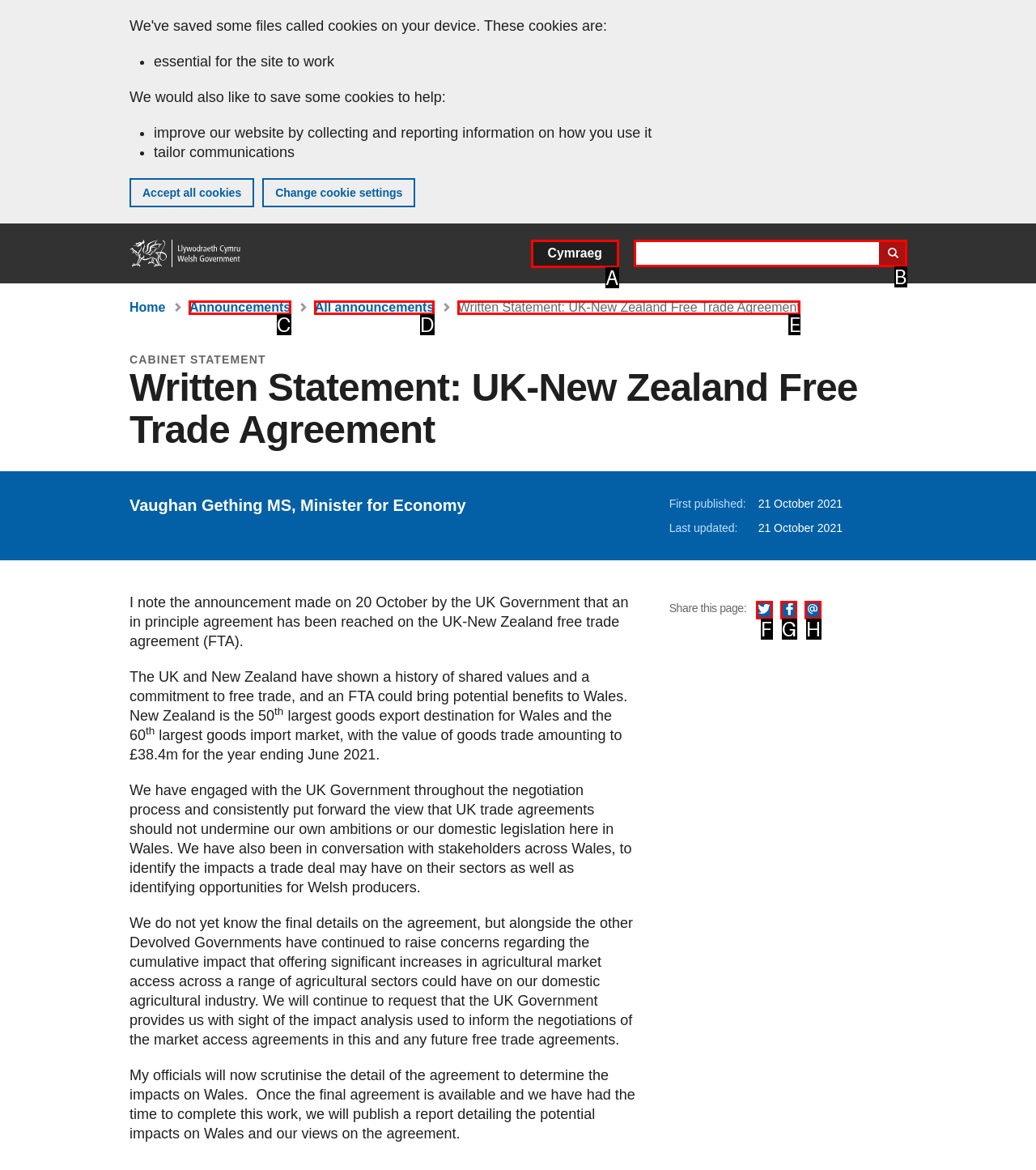Point out the HTML element I should click to achieve the following: Search GOV.WALES Reply with the letter of the selected element.

B